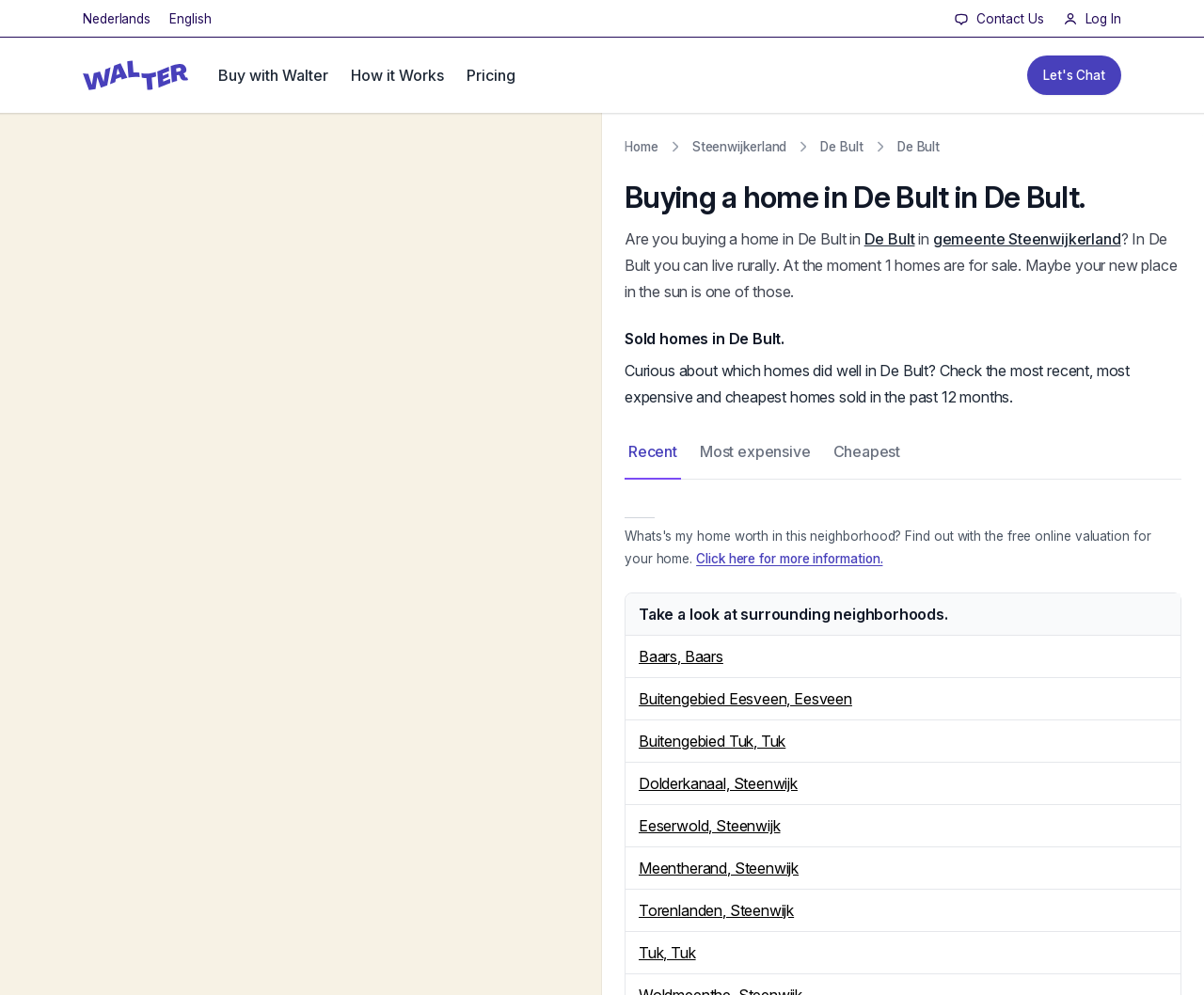Please answer the following question using a single word or phrase: 
How many surrounding neighborhoods are listed?

8